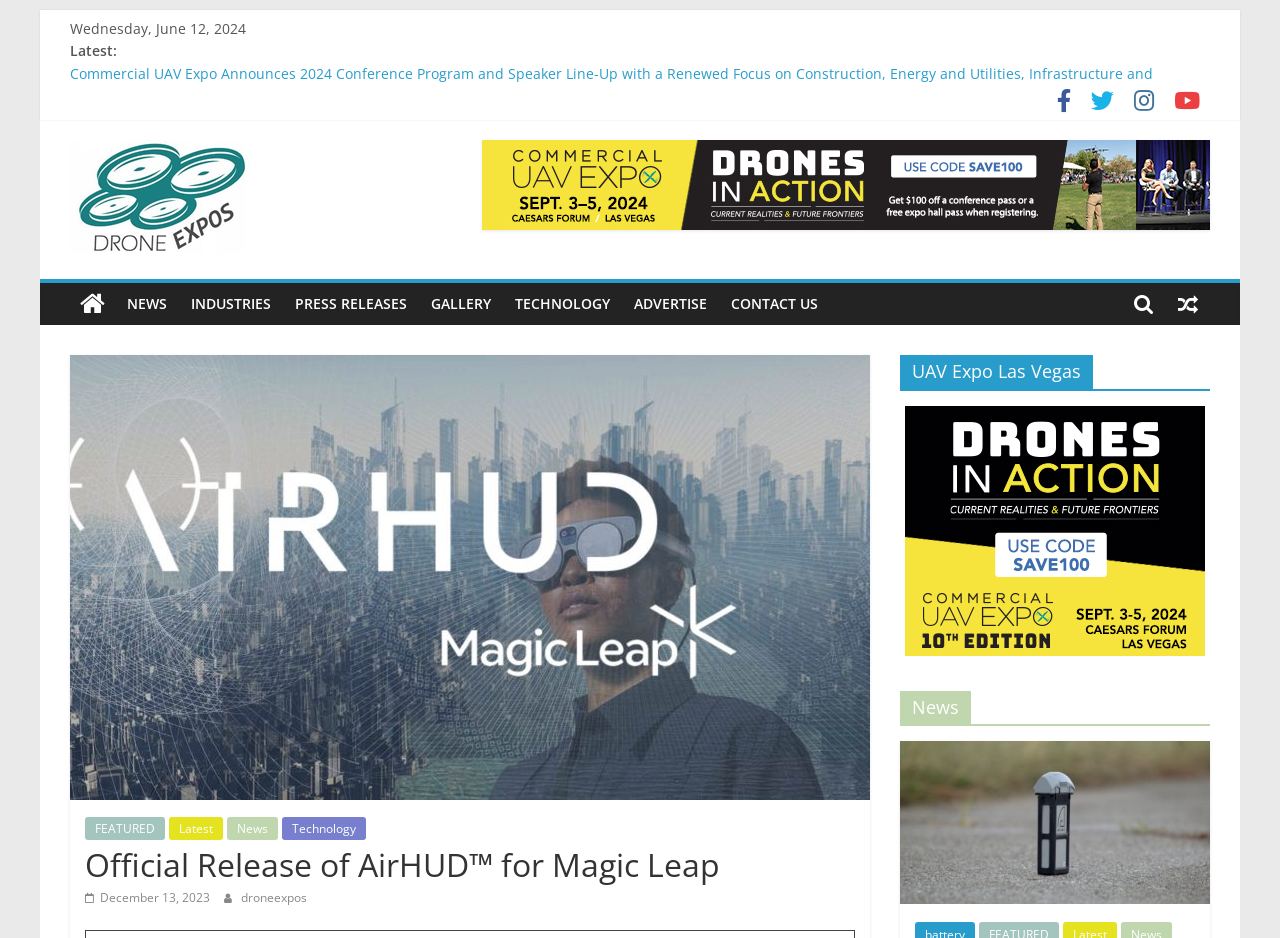Explain the features and main sections of the webpage comprehensively.

The webpage appears to be a news website focused on drone-related news and events. At the top left, there is a "Skip to content" link. Below it, the current date "Wednesday, June 12, 2024" is displayed. 

To the right of the date, there are several news article links, including "Commercial UAV Expo Announces 2024 Conference Program and Speaker Line-Up with a Renewed Focus on Construction, Energy and Utilities, Infrastructure and Transportation, and Policy" and "FlightHorizon Selected to Provide Airspace Management and Detect-and-Avoid for Osage Nation’s Skyway36 Droneport". 

On the top right, there are four social media icons, represented by Unicode characters. Below these icons, there is a "DroneExpos" logo, which is also a link. 

The main content area is divided into two sections. The left section has a heading "Drone Expos World News" and features several news article links, including "ATLAS Launches New Battery Extending Flight Time to 40 Minutes" and "Service Bulletin. Aviation Safety Applied to Drones and eVTOL". 

The right section has a menu with links to different categories, including "NEWS", "INDUSTRIES", "PRESS RELEASES", "GALLERY", "TECHNOLOGY", and "ADVERTISE". Below the menu, there is a featured section with a heading "Official Release of AirHUD™ for Magic Leap" and a link to "AirHud" with an accompanying image. 

Further down, there are more news article links, including "Latest" and "News", as well as a section with a heading "UAV Expo Las Vegas" that features a link to "UAV EXPO" and an image. The page also has a section with a heading "News" and a figure with a link to "atlas" and an accompanying image.